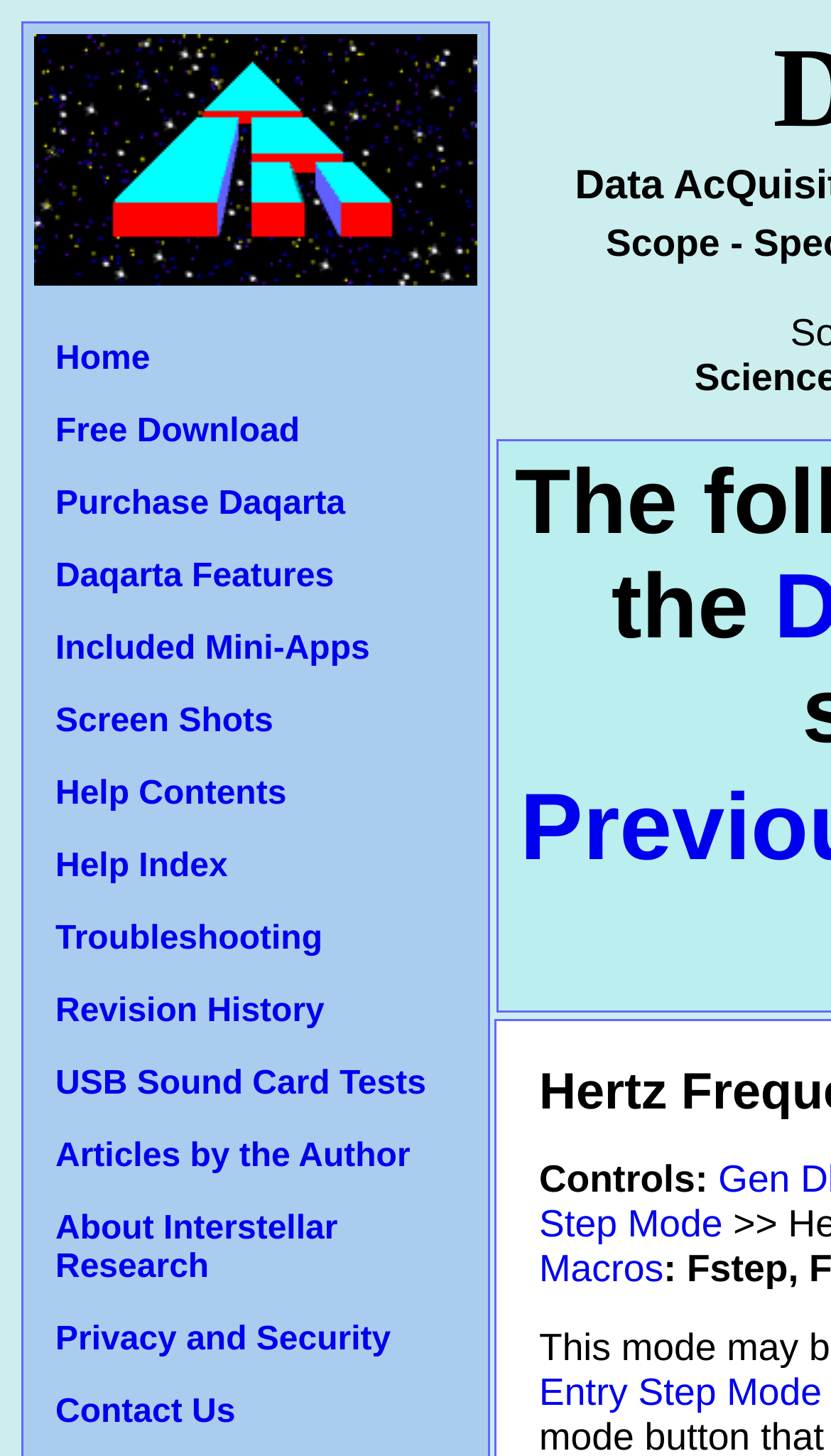What is the last item in the navigation menu?
Please use the image to provide an in-depth answer to the question.

I looked at the navigation menu and found that the last item is Contact Us, which is a link.